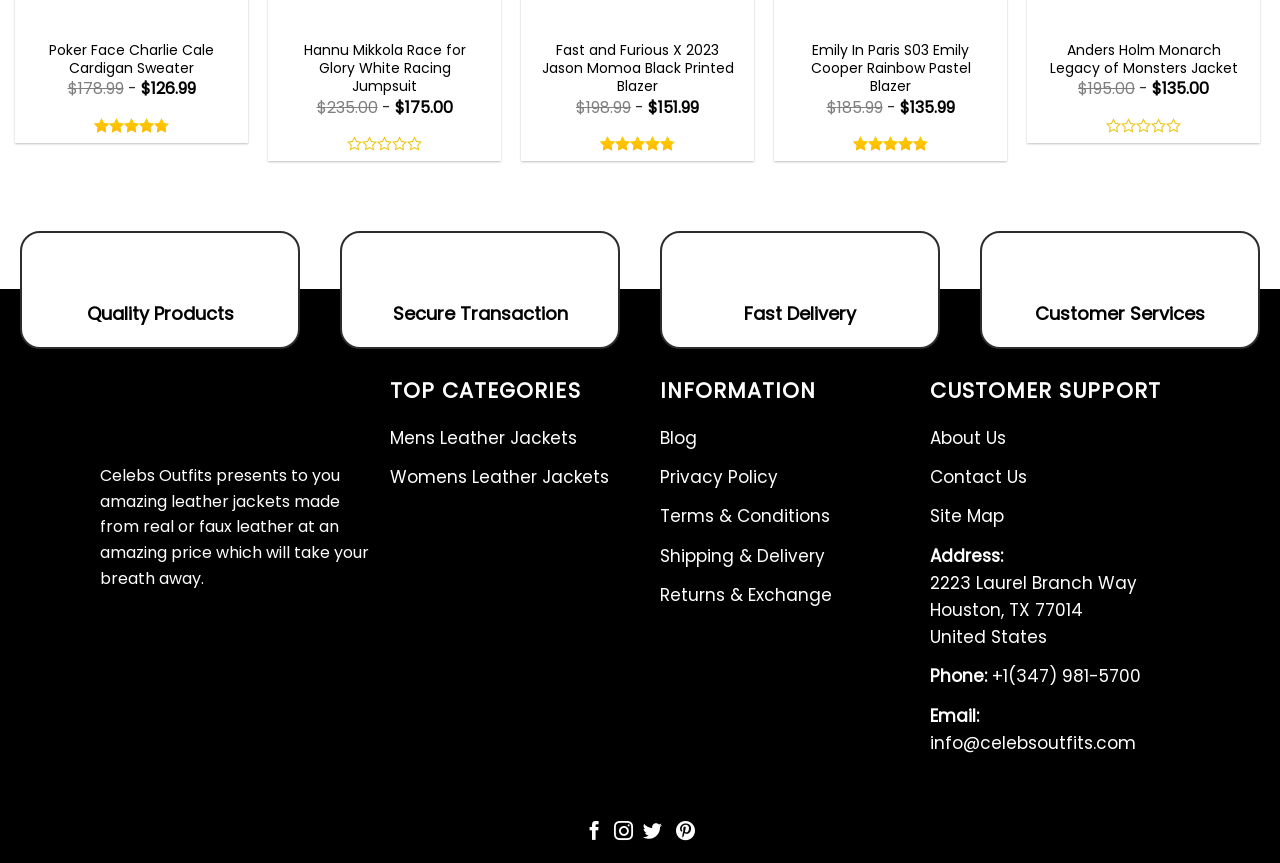How many categories are listed under 'TOP CATEGORIES'?
Based on the image, answer the question with as much detail as possible.

Under the 'TOP CATEGORIES' section, there are two categories listed: 'Mens Leather Jackets' and 'Womens Leather Jackets'.